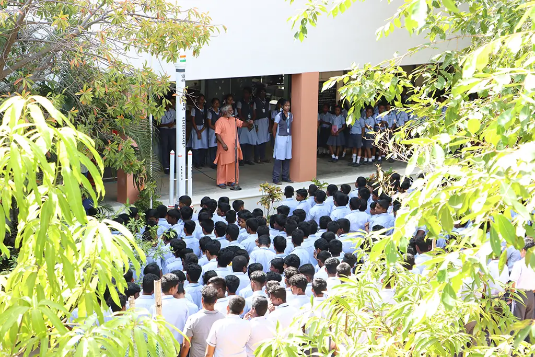What surrounds the scene in the image?
Answer the question with a detailed explanation, including all necessary information.

According to the caption, the scene is framed by lush green leaves, which emphasizes the serene environment of the school.